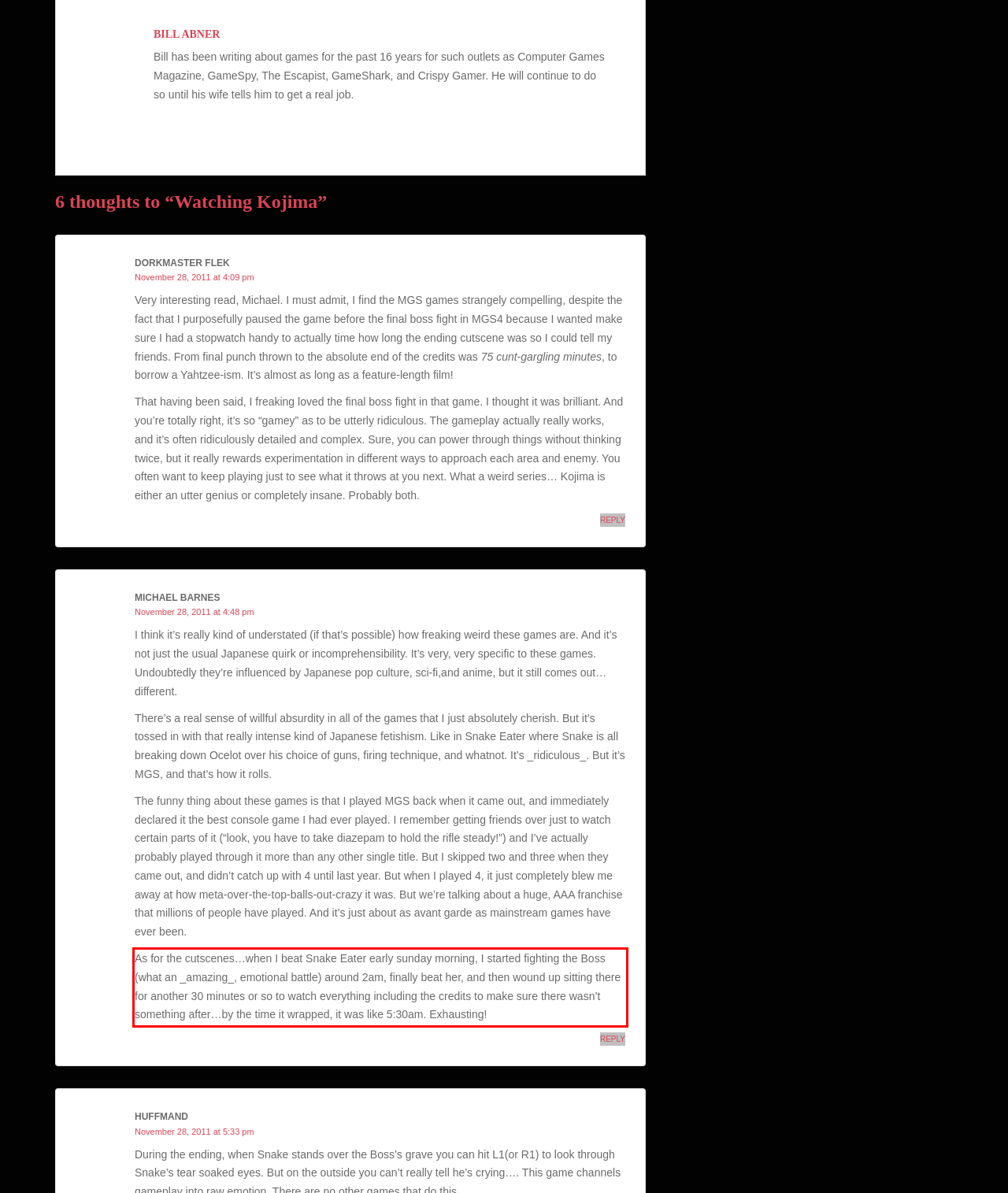Look at the webpage screenshot and recognize the text inside the red bounding box.

As for the cutscenes…when I beat Snake Eater early sunday morning, I started fighting the Boss (what an _amazing_, emotional battle) around 2am, finally beat her, and then wound up sitting there for another 30 minutes or so to watch everything including the credits to make sure there wasn’t something after…by the time it wrapped, it was like 5:30am. Exhausting!